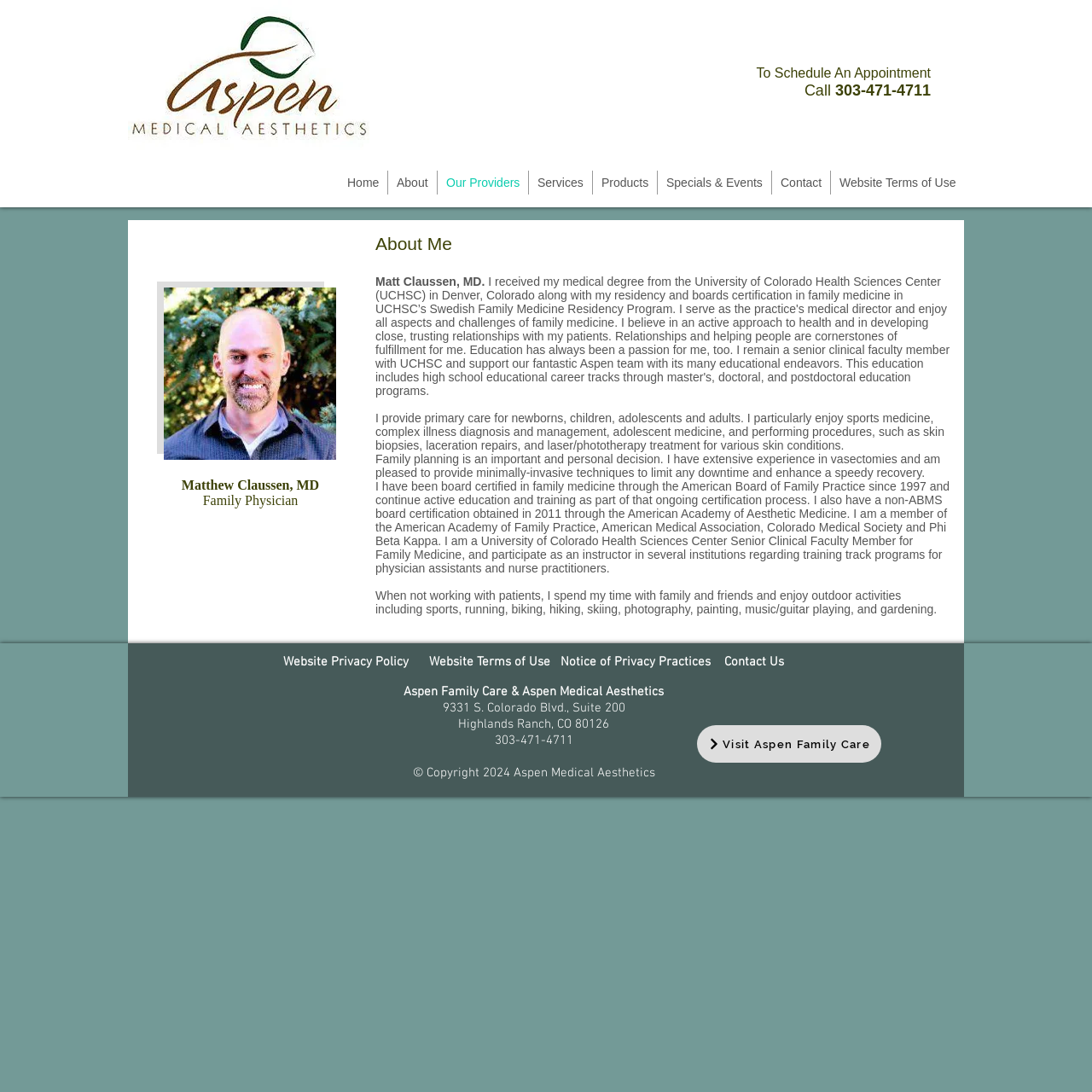Identify the bounding box coordinates of the part that should be clicked to carry out this instruction: "Contact the doctor".

[0.707, 0.156, 0.76, 0.178]